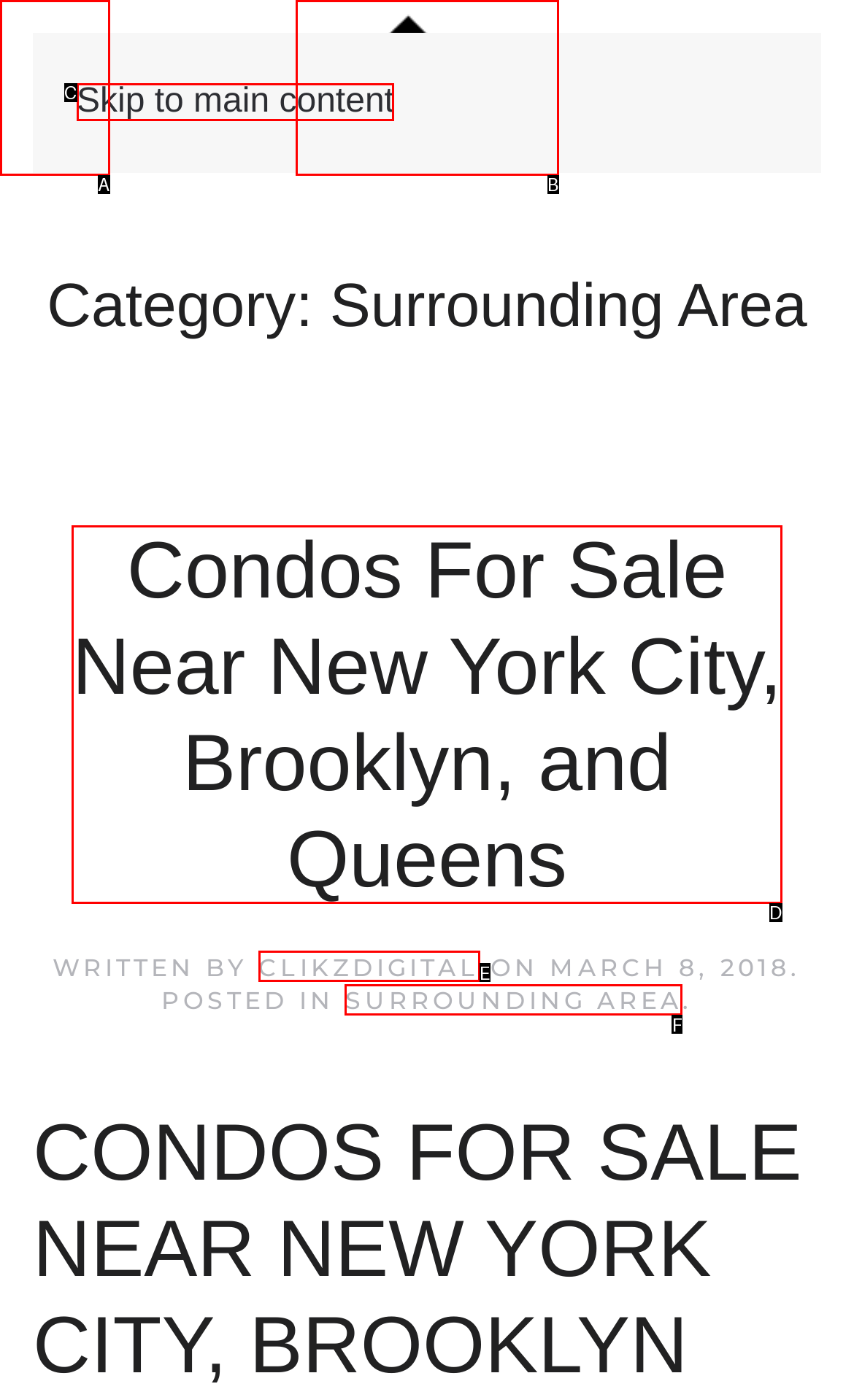Select the option that matches the description: ClikzDigital. Answer with the letter of the correct option directly.

E